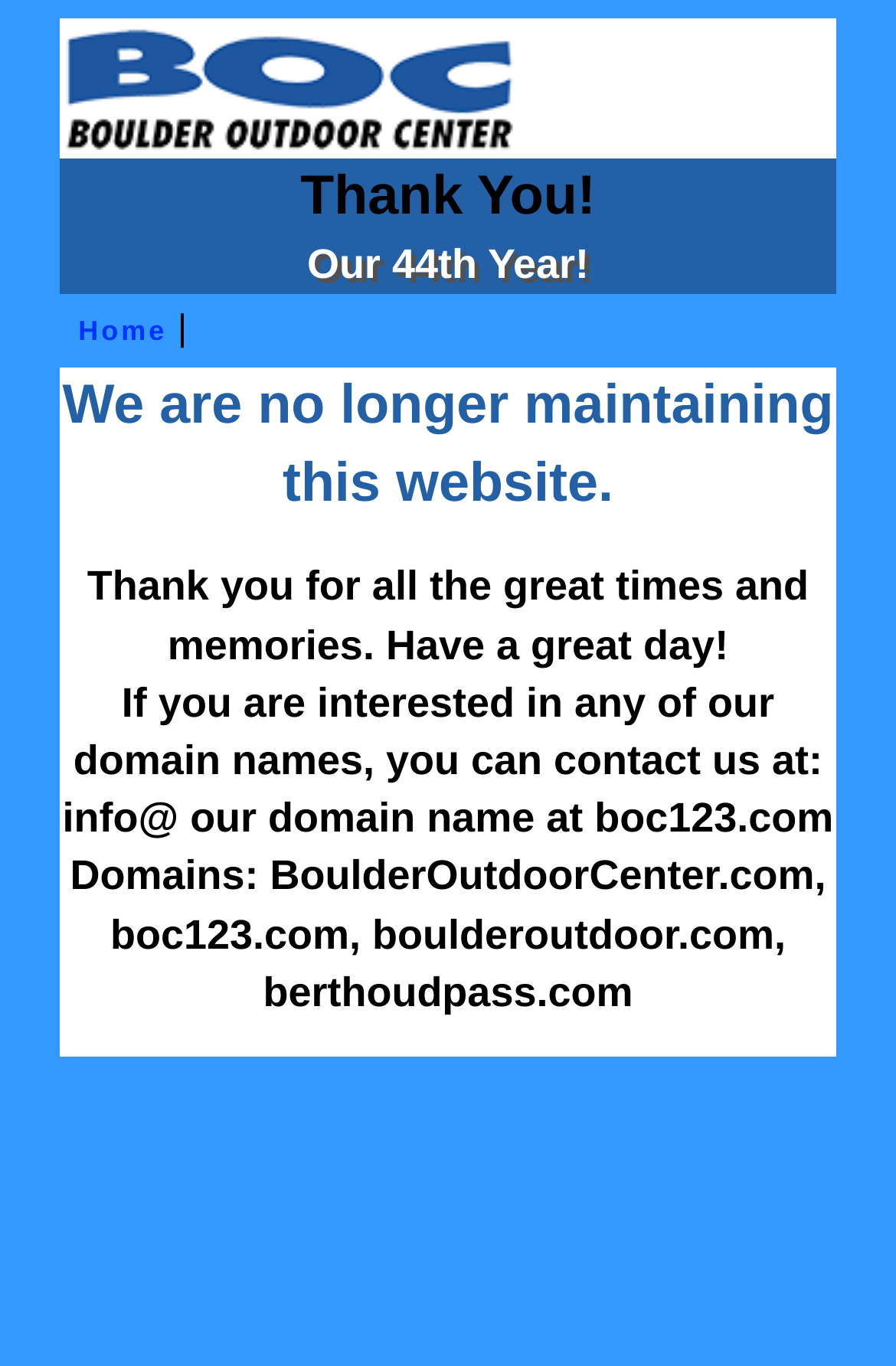What is the purpose of the contact information on the website?
Ensure your answer is thorough and detailed.

The contact information 'info@boc123.com' is provided on the website, and it is mentioned in the context of domain names. Therefore, the purpose of the contact information is to allow users to inquire about the domain names mentioned on the website.